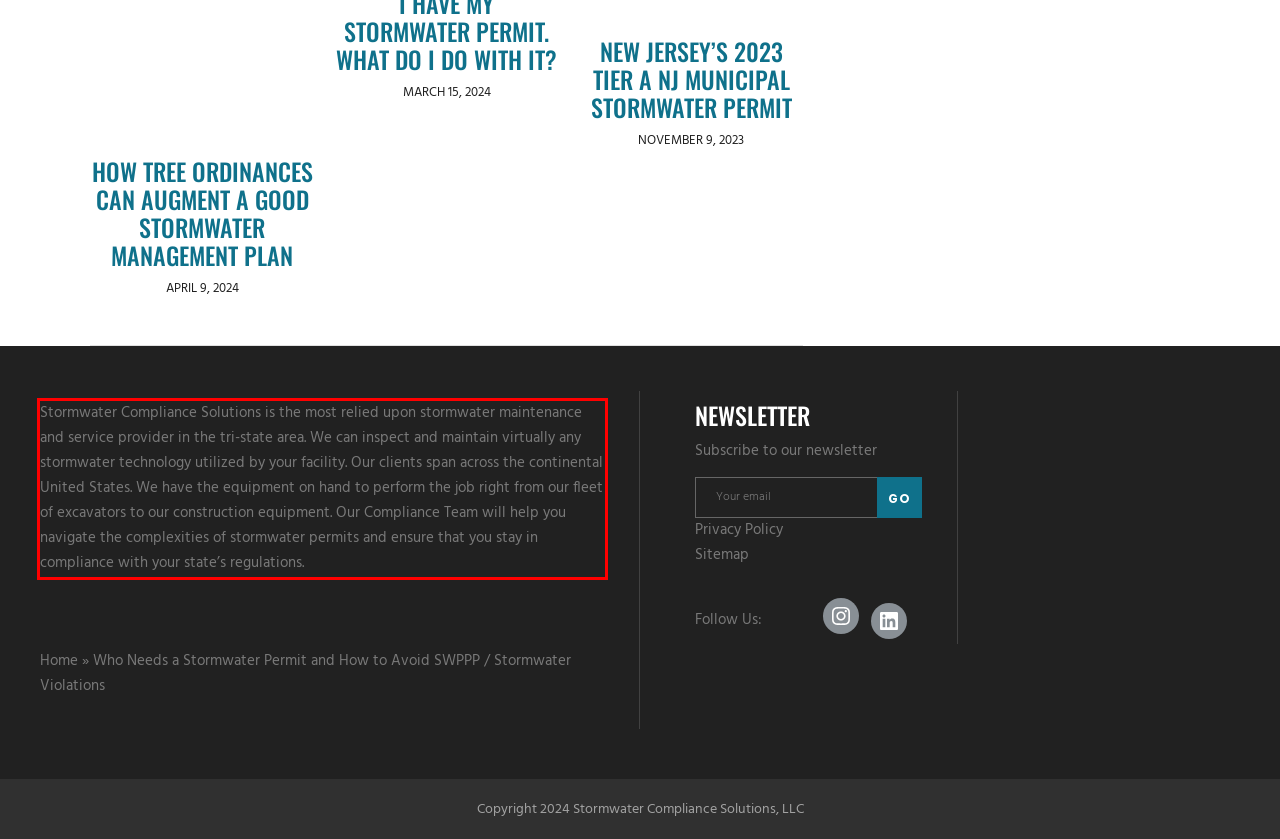Analyze the screenshot of the webpage and extract the text from the UI element that is inside the red bounding box.

Stormwater Compliance Solutions is the most relied upon stormwater maintenance and service provider in the tri-state area. We can inspect and maintain virtually any stormwater technology utilized by your facility. Our clients span across the continental United States. We have the equipment on hand to perform the job right from our fleet of excavators to our construction equipment. Our Compliance Team will help you navigate the complexities of stormwater permits and ensure that you stay in compliance with your state’s regulations.